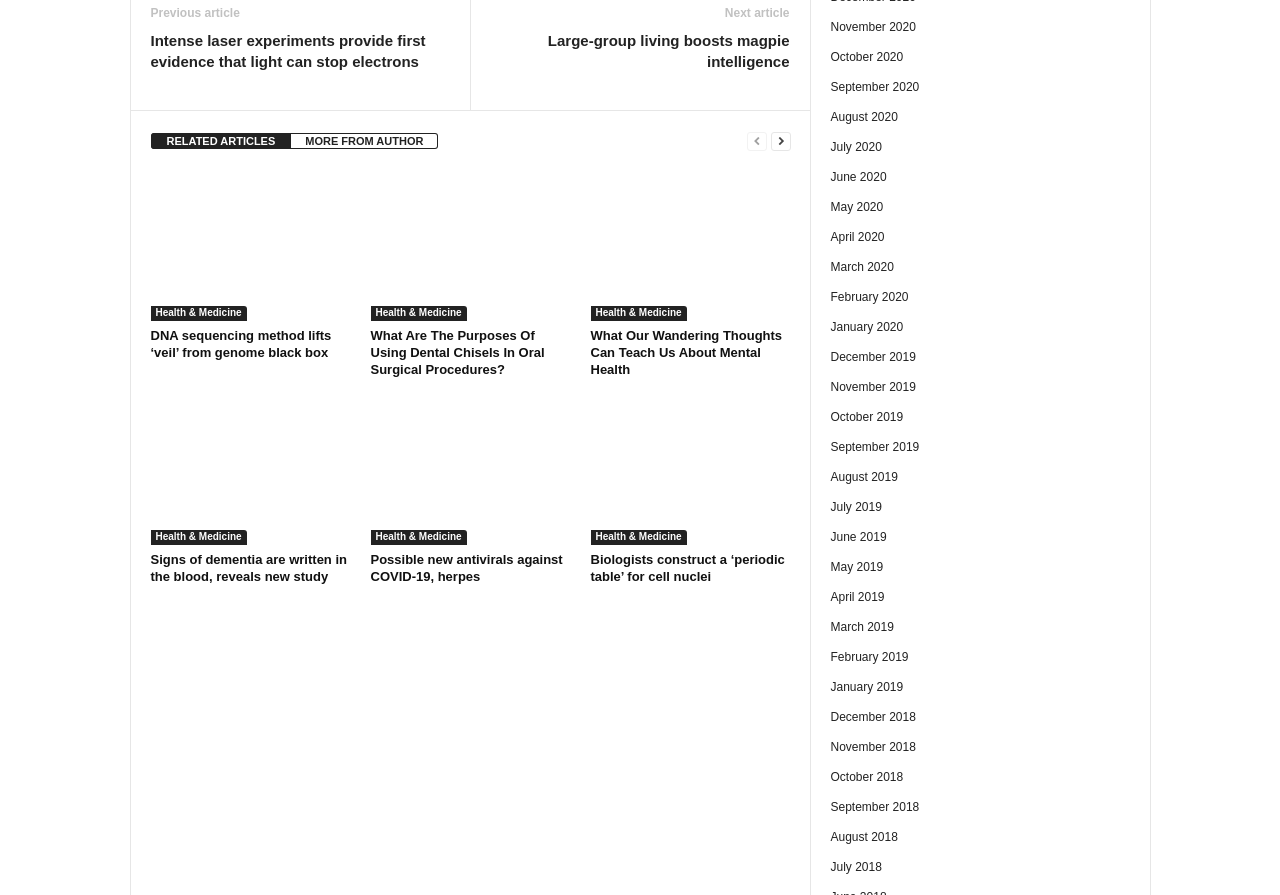Locate the bounding box of the user interface element based on this description: "July 2019".

[0.649, 0.559, 0.689, 0.574]